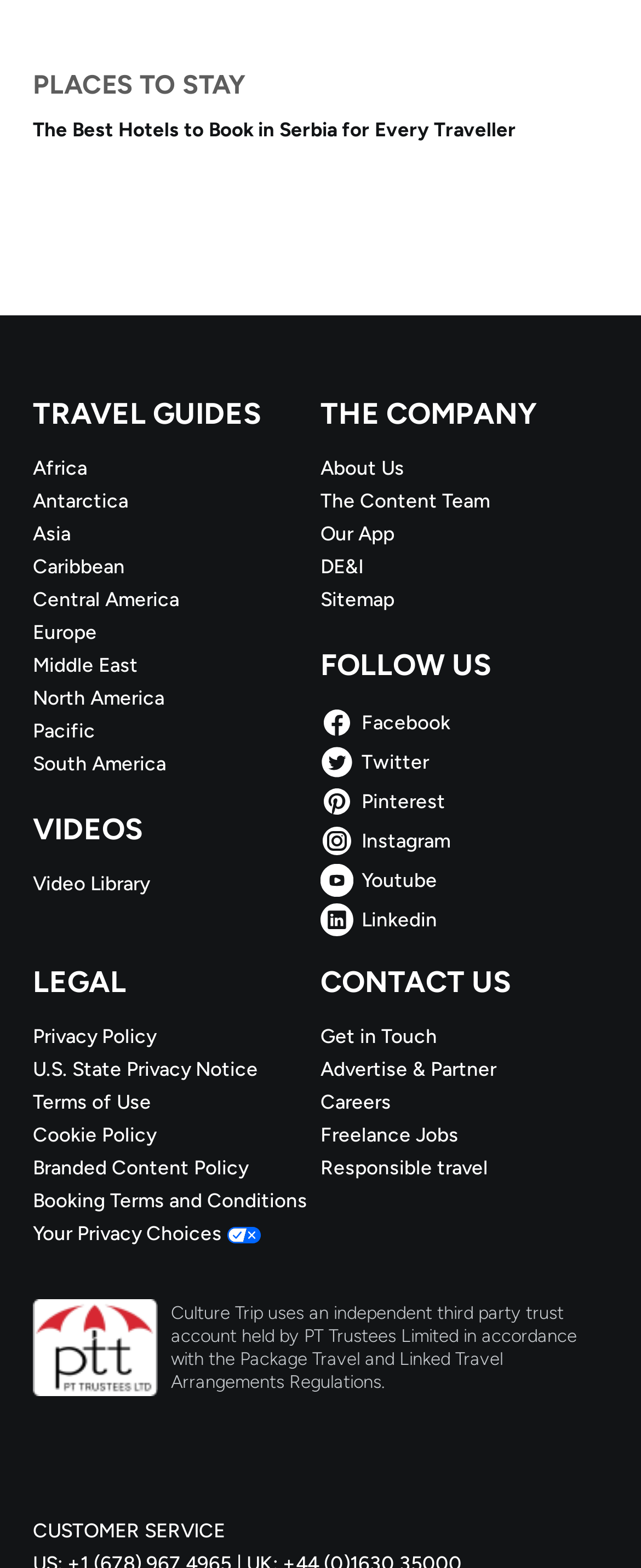What is the main topic of the webpage?
We need a detailed and exhaustive answer to the question. Please elaborate.

Based on the headings and links on the webpage, it appears to be a travel-related website, with sections for 'PLACES TO STAY', 'TRAVEL GUIDES', 'VIDEOS', and 'THE COMPANY'.